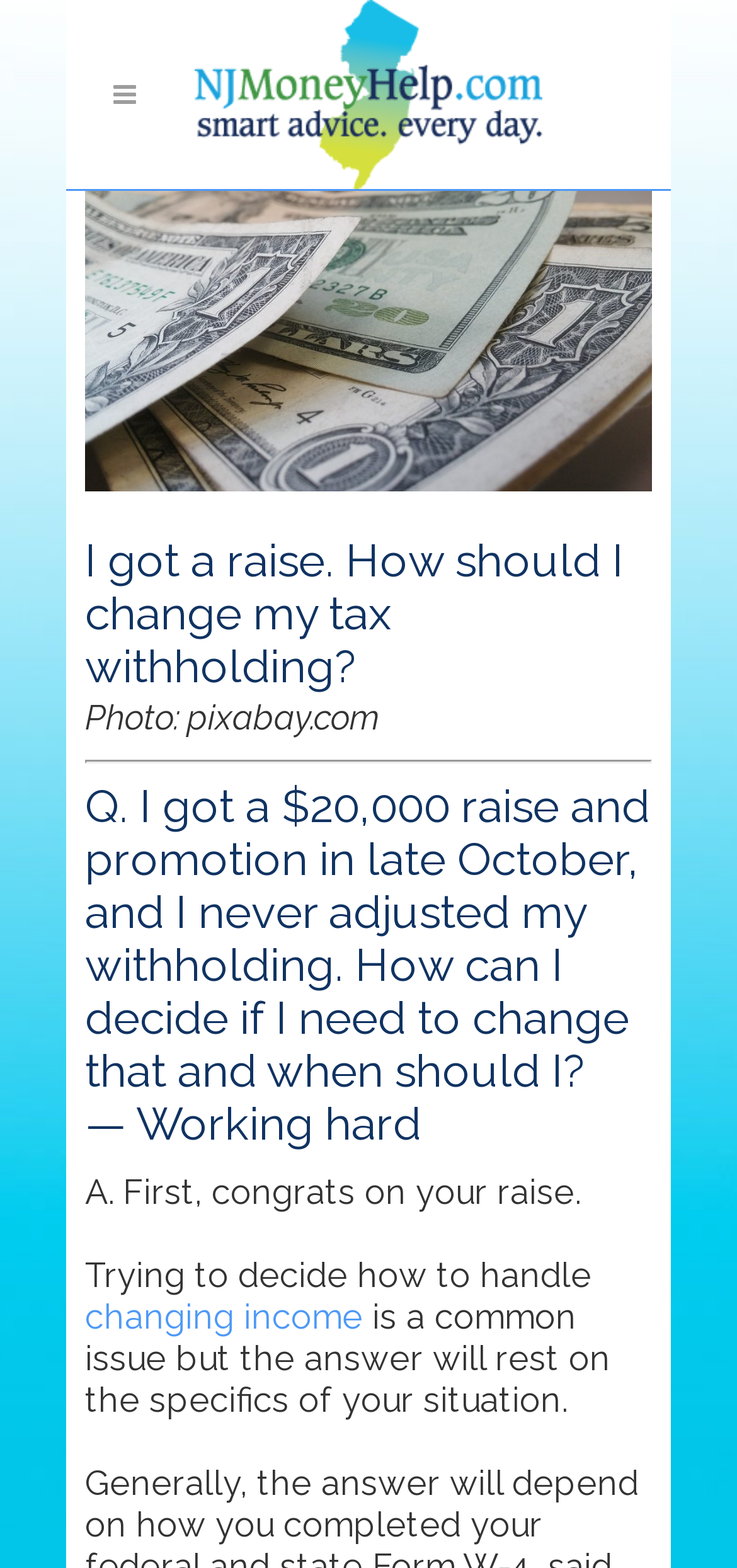Please answer the following question as detailed as possible based on the image: 
What is the source of the photo used in the article?

According to the webpage, the photo used in the article is from pixabay.com, as indicated by the text 'Photo: pixabay.com'.